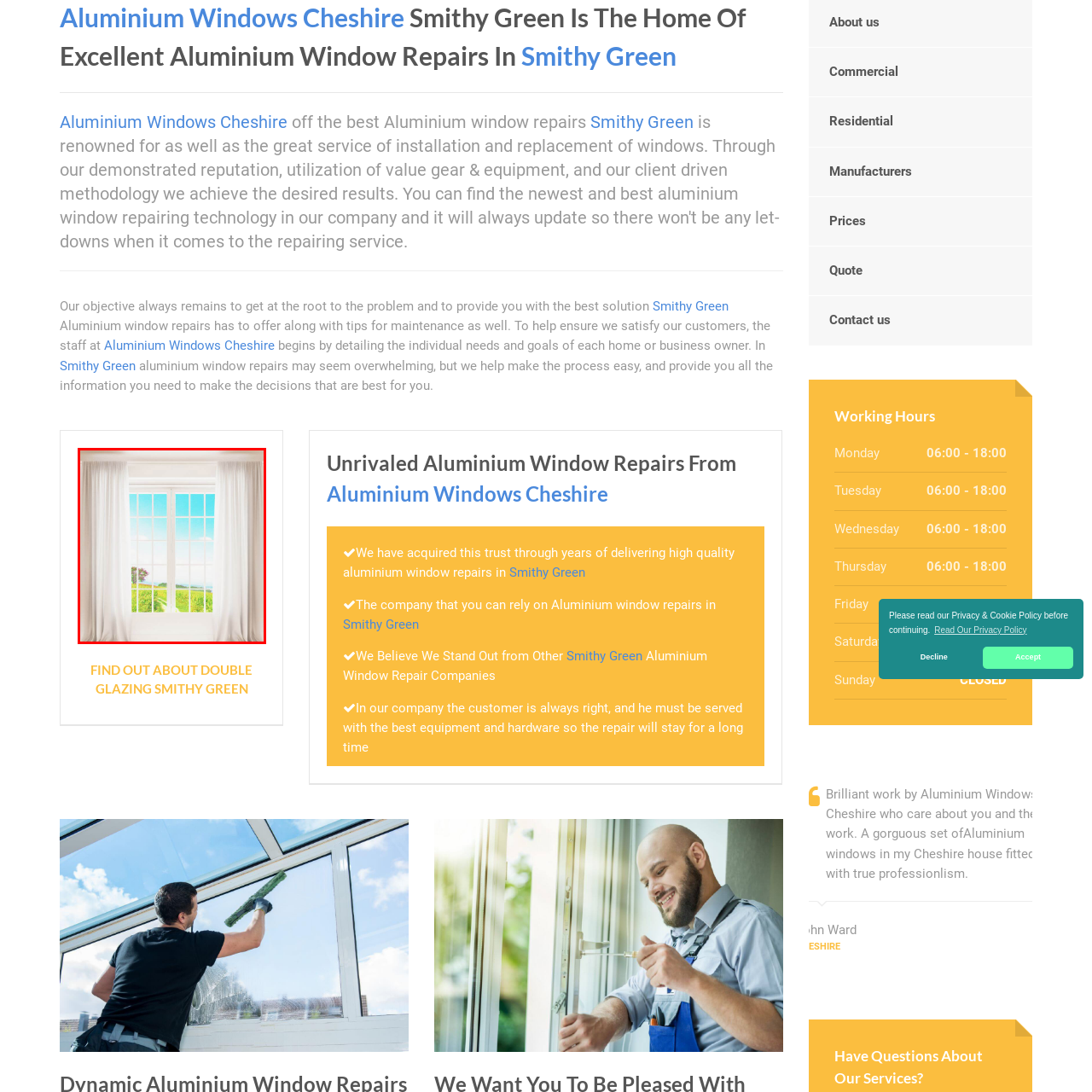What type of curtains are on the window?
Inspect the image within the red bounding box and answer concisely using one word or a short phrase.

White curtains